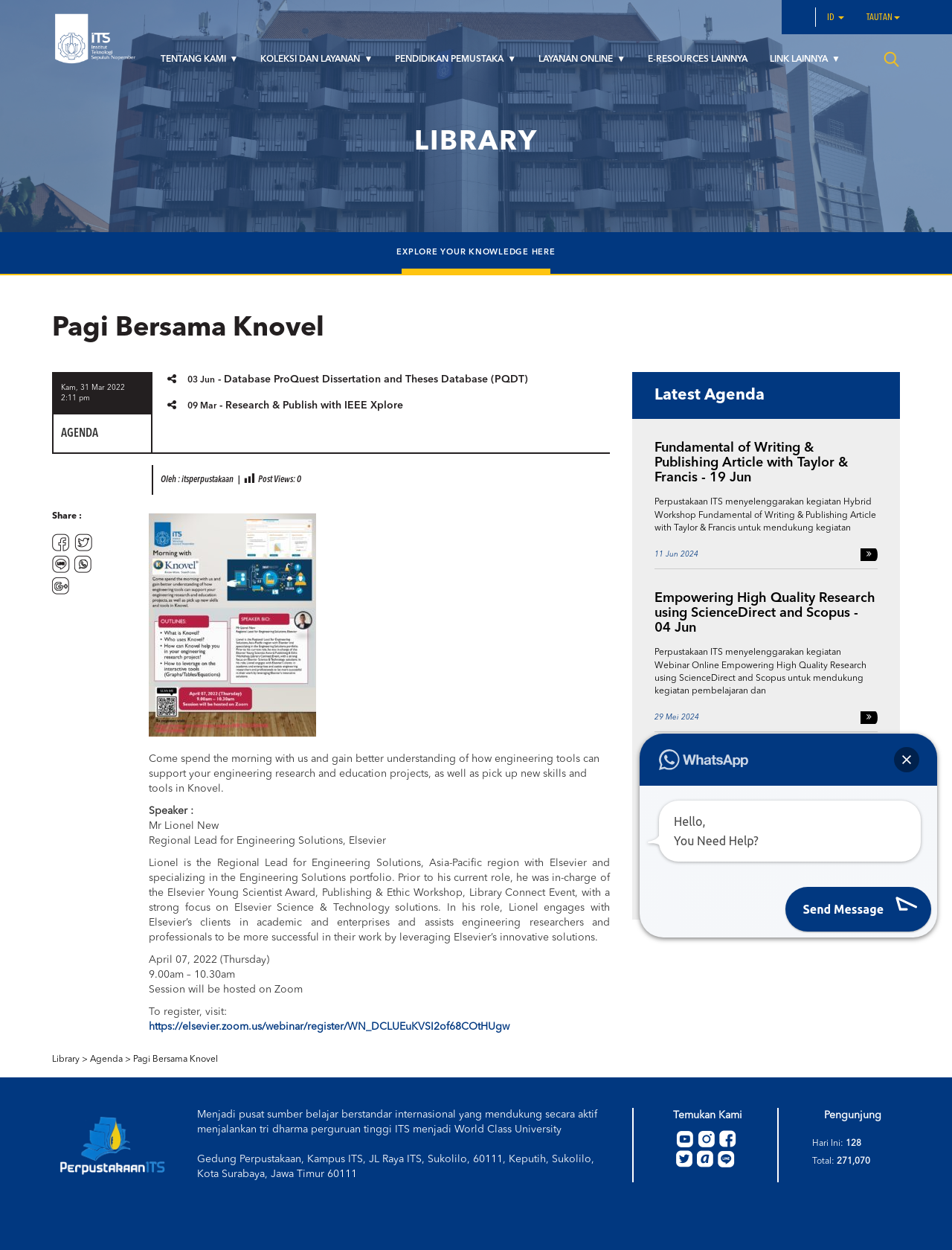Can you pinpoint the bounding box coordinates for the clickable element required for this instruction: "Register for the webinar by clicking on the link"? The coordinates should be four float numbers between 0 and 1, i.e., [left, top, right, bottom].

[0.156, 0.817, 0.535, 0.826]